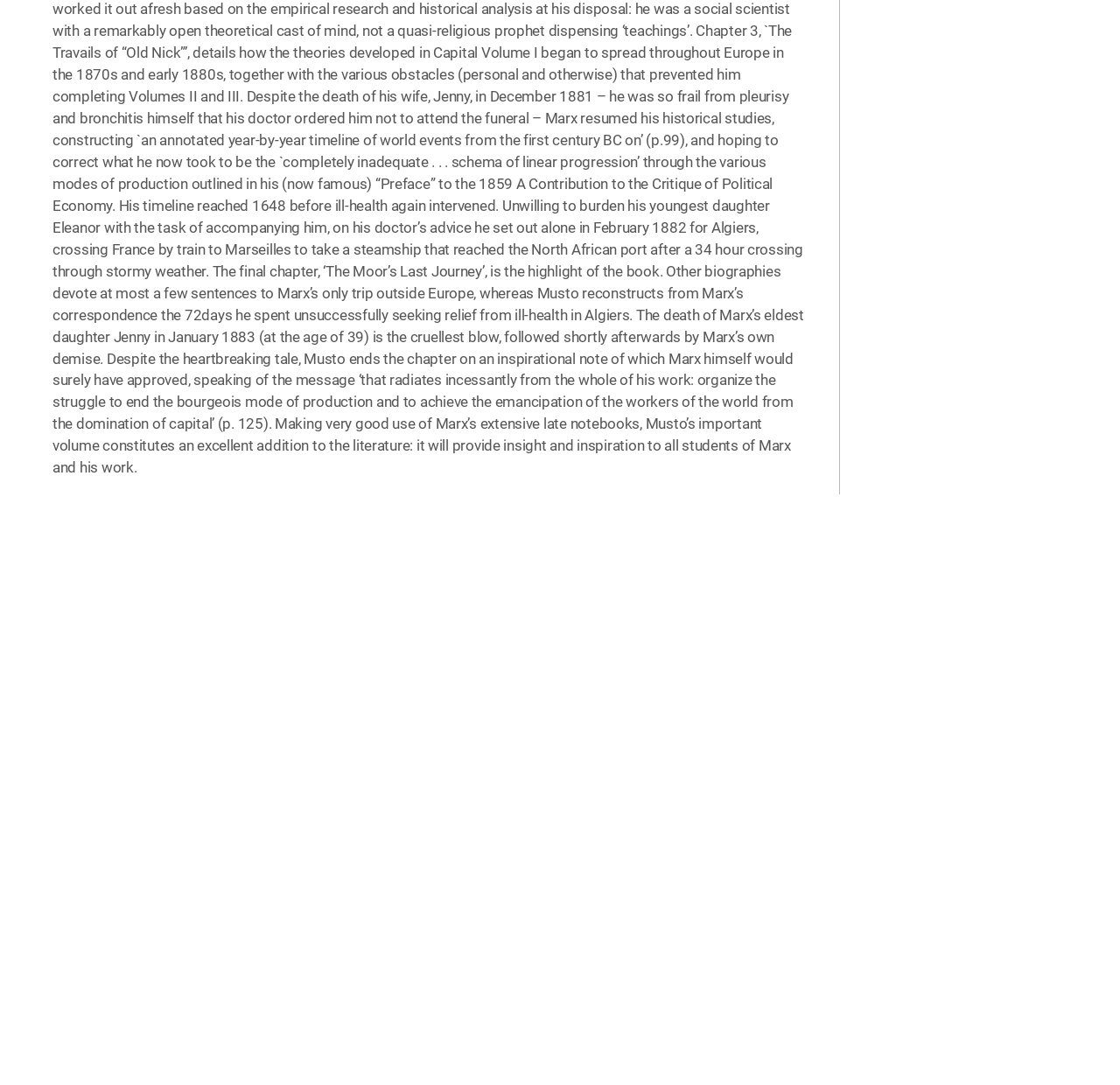Please identify the coordinates of the bounding box that should be clicked to fulfill this instruction: "Visit Academia".

[0.409, 0.668, 0.578, 0.688]